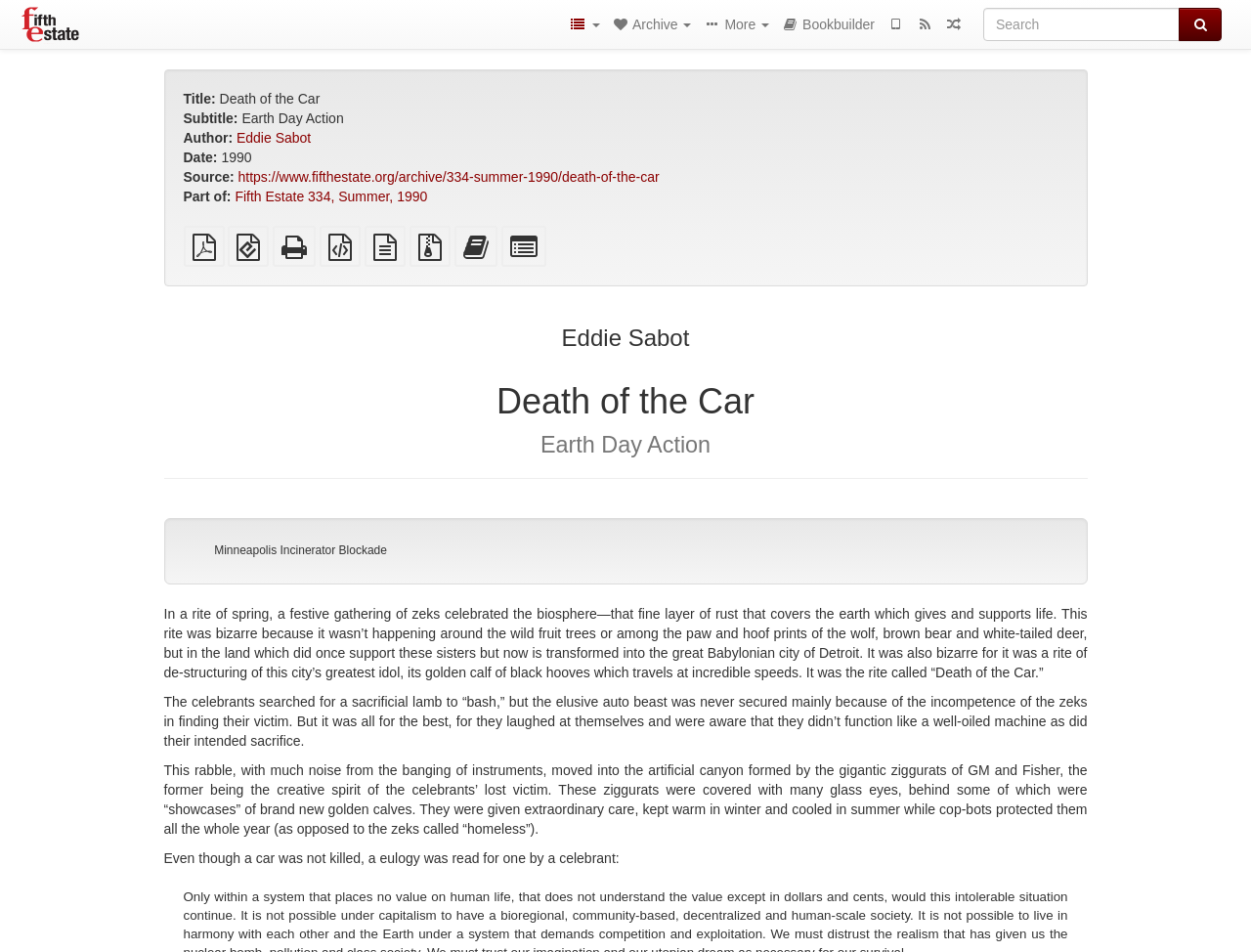What is the source of the article? Examine the screenshot and reply using just one word or a brief phrase.

Fifth Estate Archive